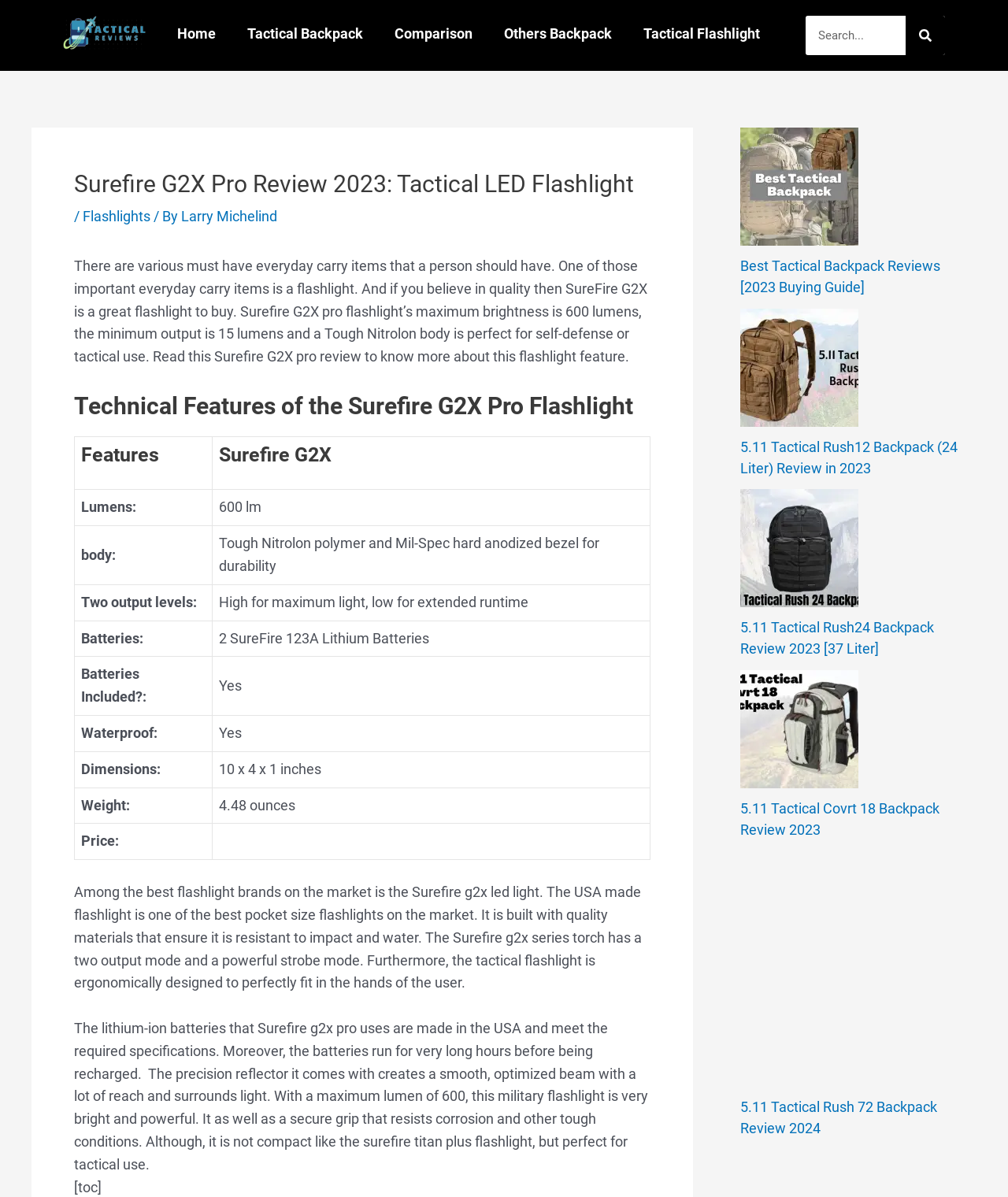Kindly provide the bounding box coordinates of the section you need to click on to fulfill the given instruction: "Read the 'Technical Features of the Surefire G2X Pro Flashlight' table".

[0.073, 0.365, 0.645, 0.719]